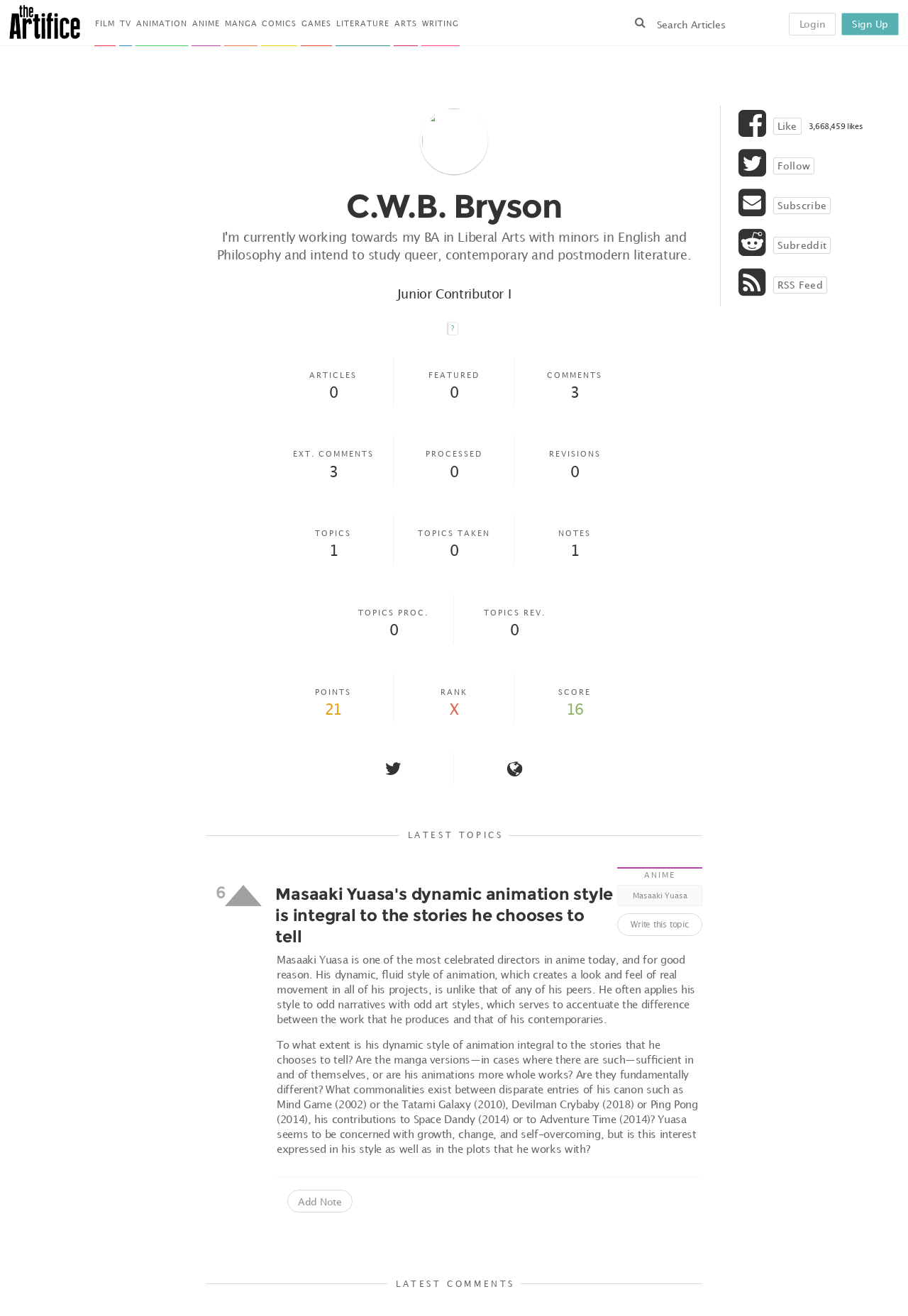How many likes does the webpage have?
Answer the question with detailed information derived from the image.

The number of likes is mentioned in the text '3,668,459 likes' at the bottom of the webpage, indicating the popularity of the webpage.